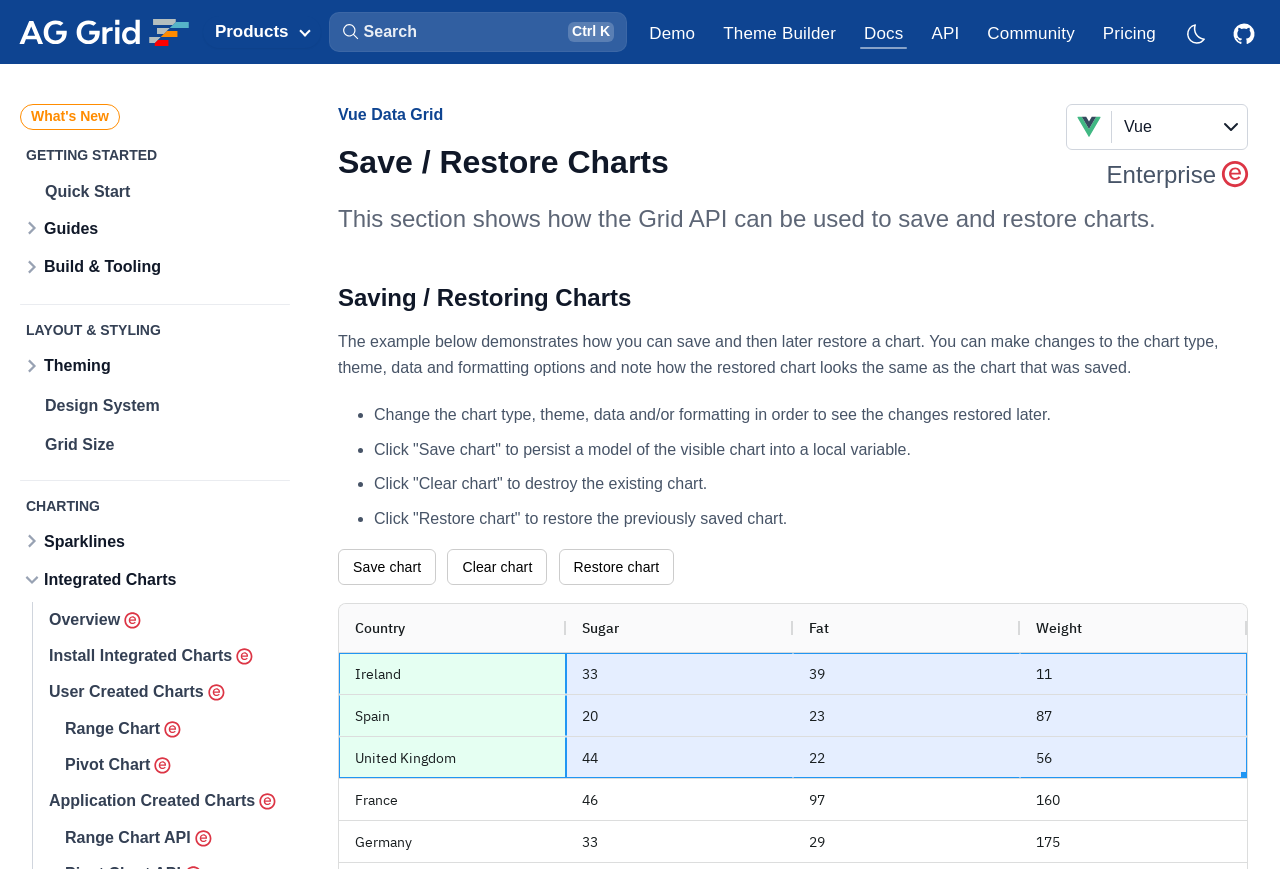Provide your answer in one word or a succinct phrase for the question: 
What is the purpose of the 'Save chart' button?

To persist a model of the visible chart